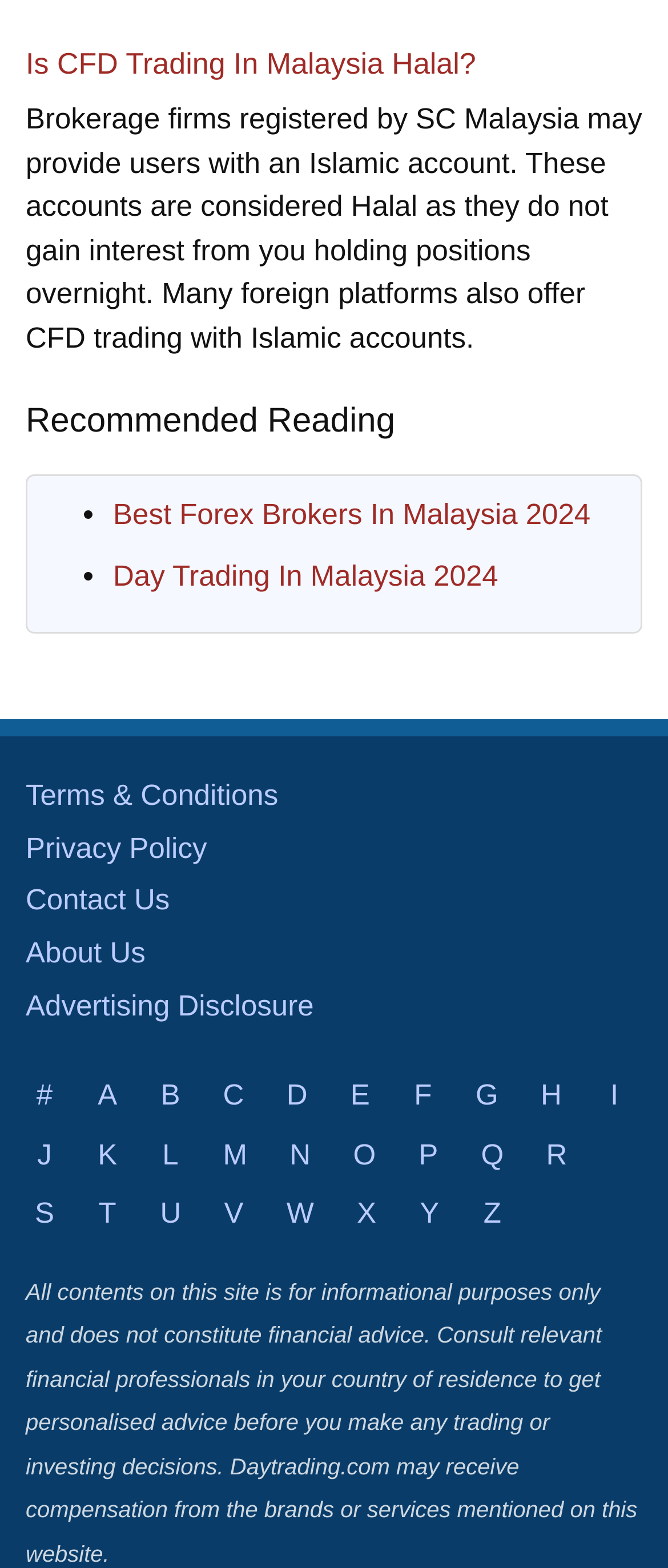Provide your answer in one word or a succinct phrase for the question: 
What type of account is considered Halal?

Islamic account